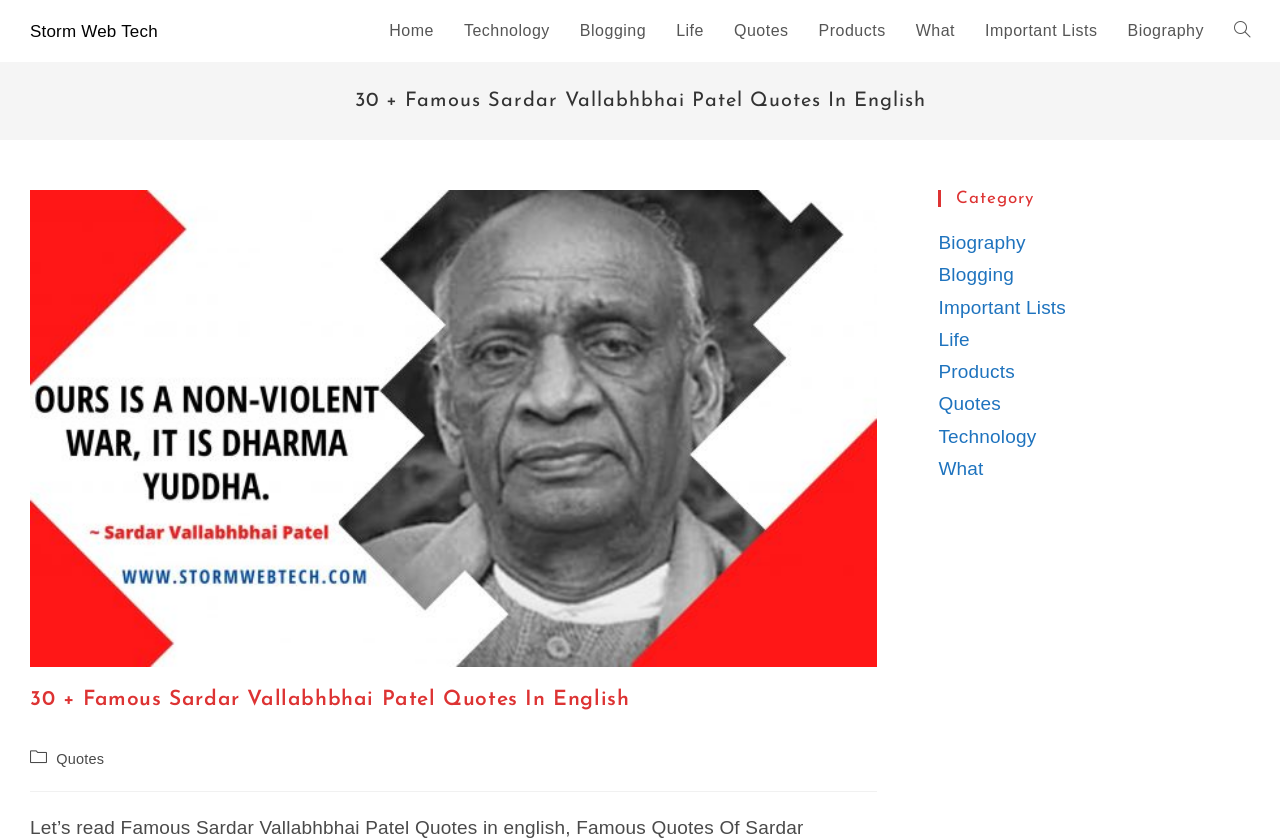Based on the element description: "Storm Web Tech", identify the UI element and provide its bounding box coordinates. Use four float numbers between 0 and 1, [left, top, right, bottom].

[0.023, 0.026, 0.123, 0.049]